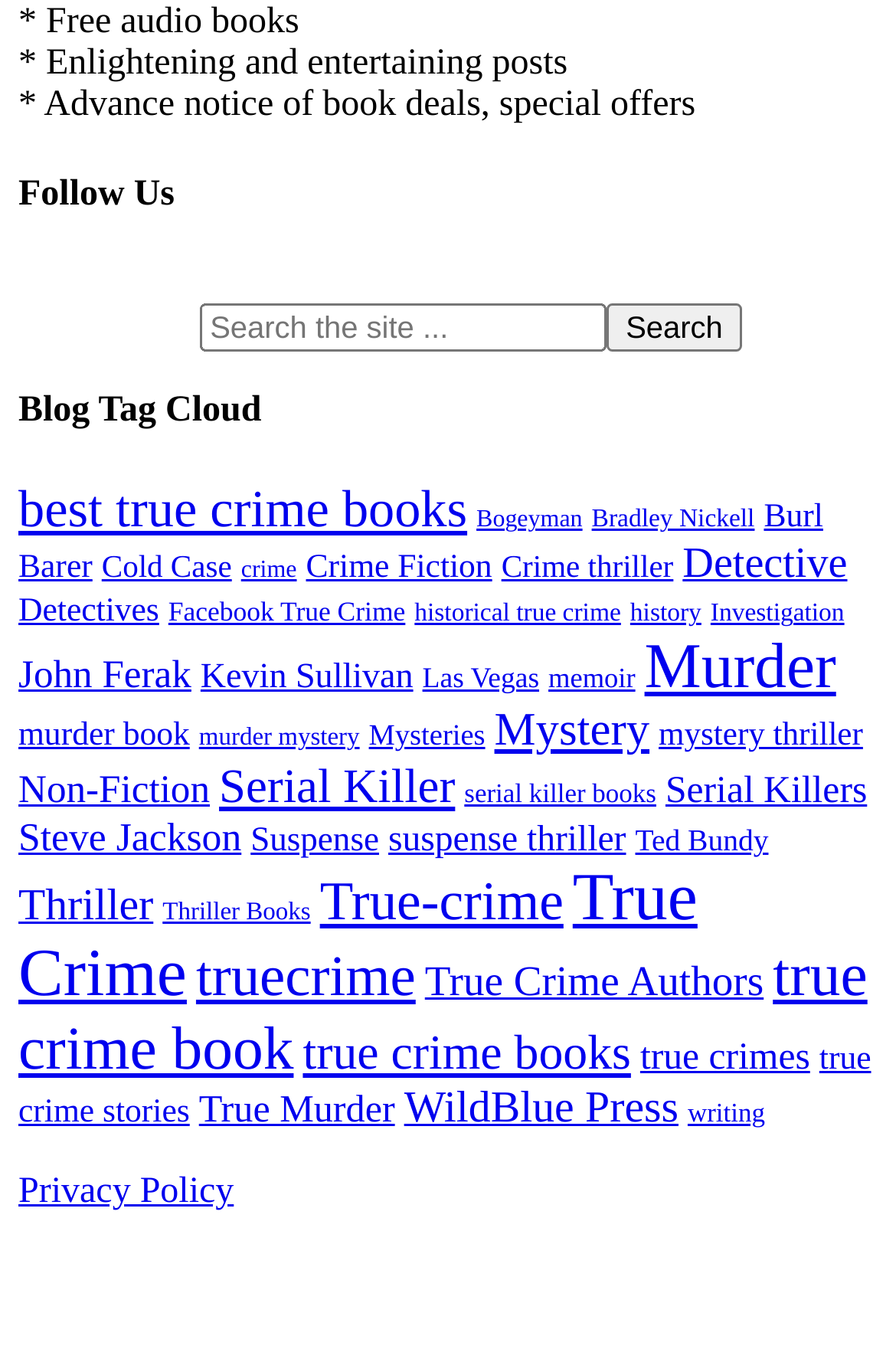What is the main topic of this website?
Based on the image, provide your answer in one word or phrase.

True Crime